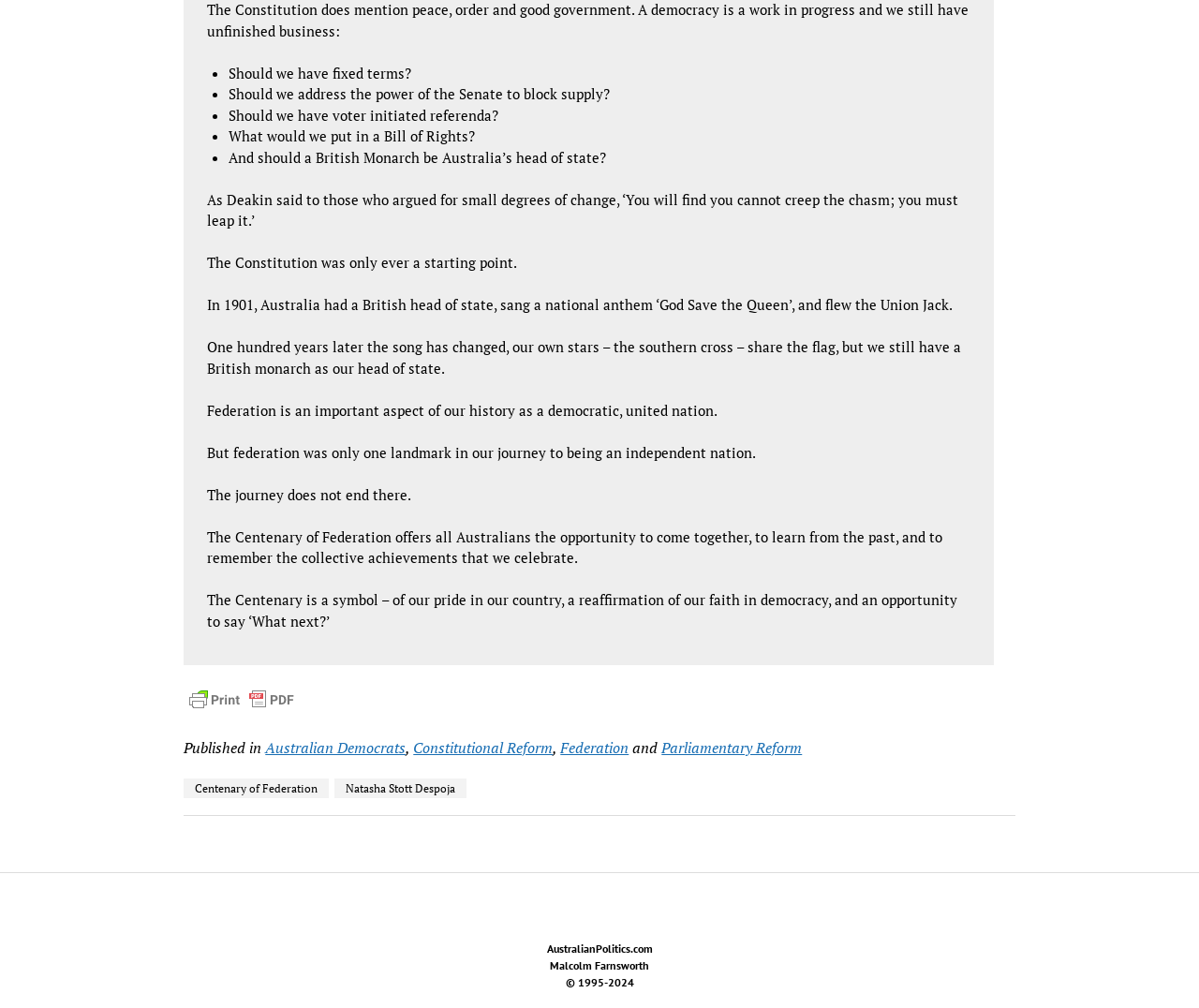Answer the question in one word or a short phrase:
What is the significance of 1901 in Australian history?

Federation